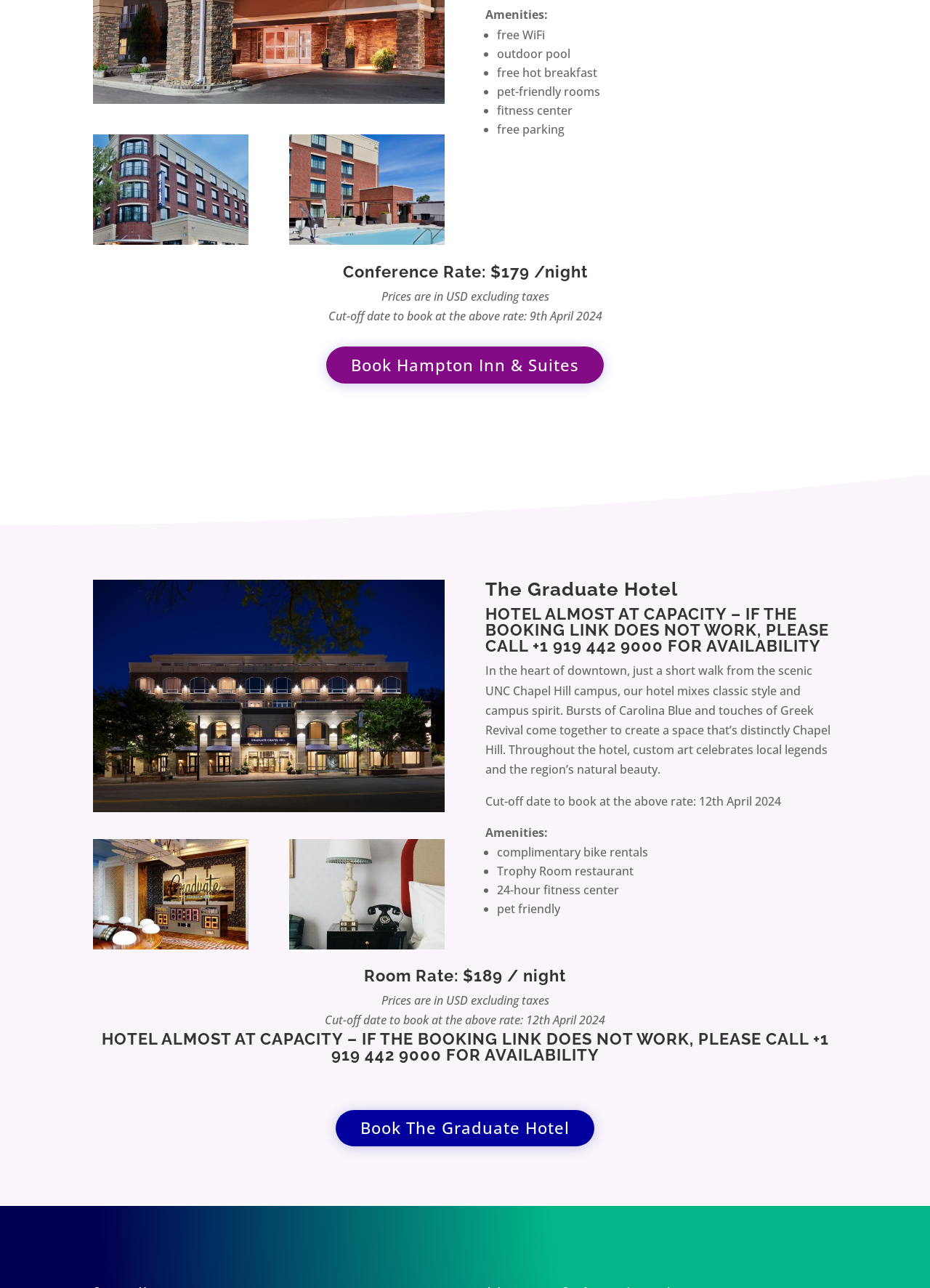Give a concise answer using only one word or phrase for this question:
What is the cut-off date to book at the above rate for The Graduate Hotel?

12th April 2024